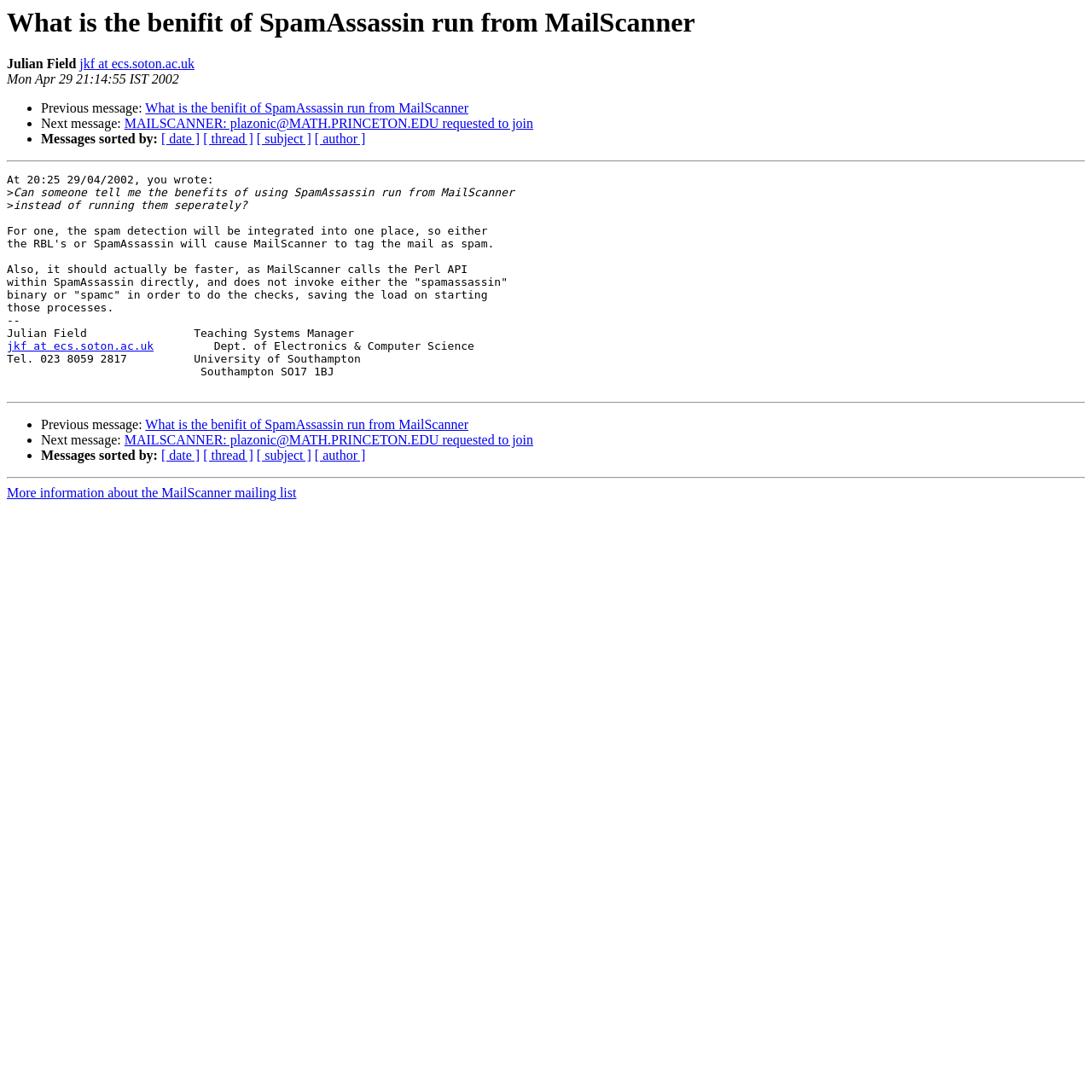Specify the bounding box coordinates for the region that must be clicked to perform the given instruction: "View next message".

[0.038, 0.396, 0.114, 0.41]